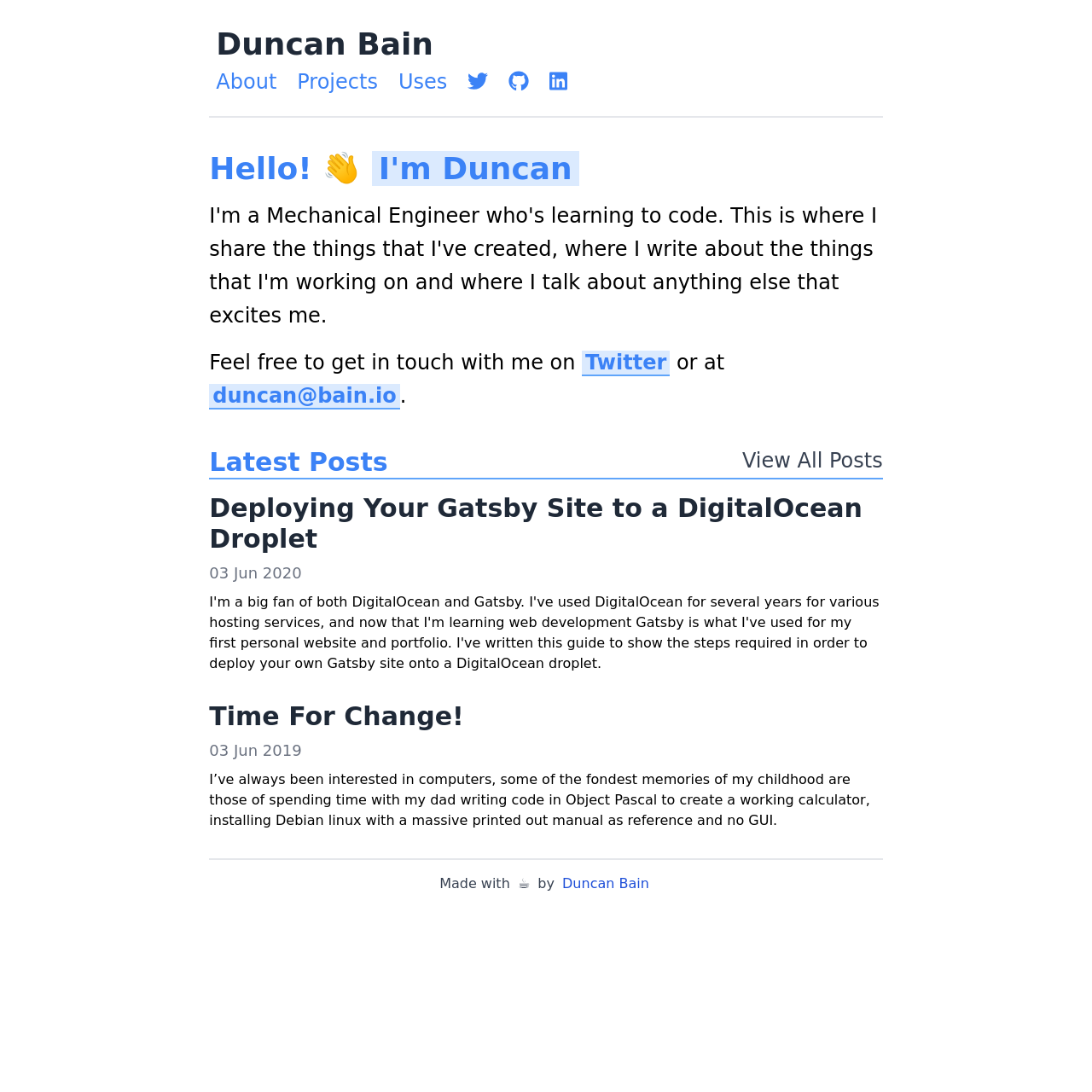What is the date of the first article?
Please answer the question with as much detail as possible using the screenshot.

The first article preview on the main page has a date displayed below its title. This date is '03 Jun 2020', which can be found in the time element of the first article preview.